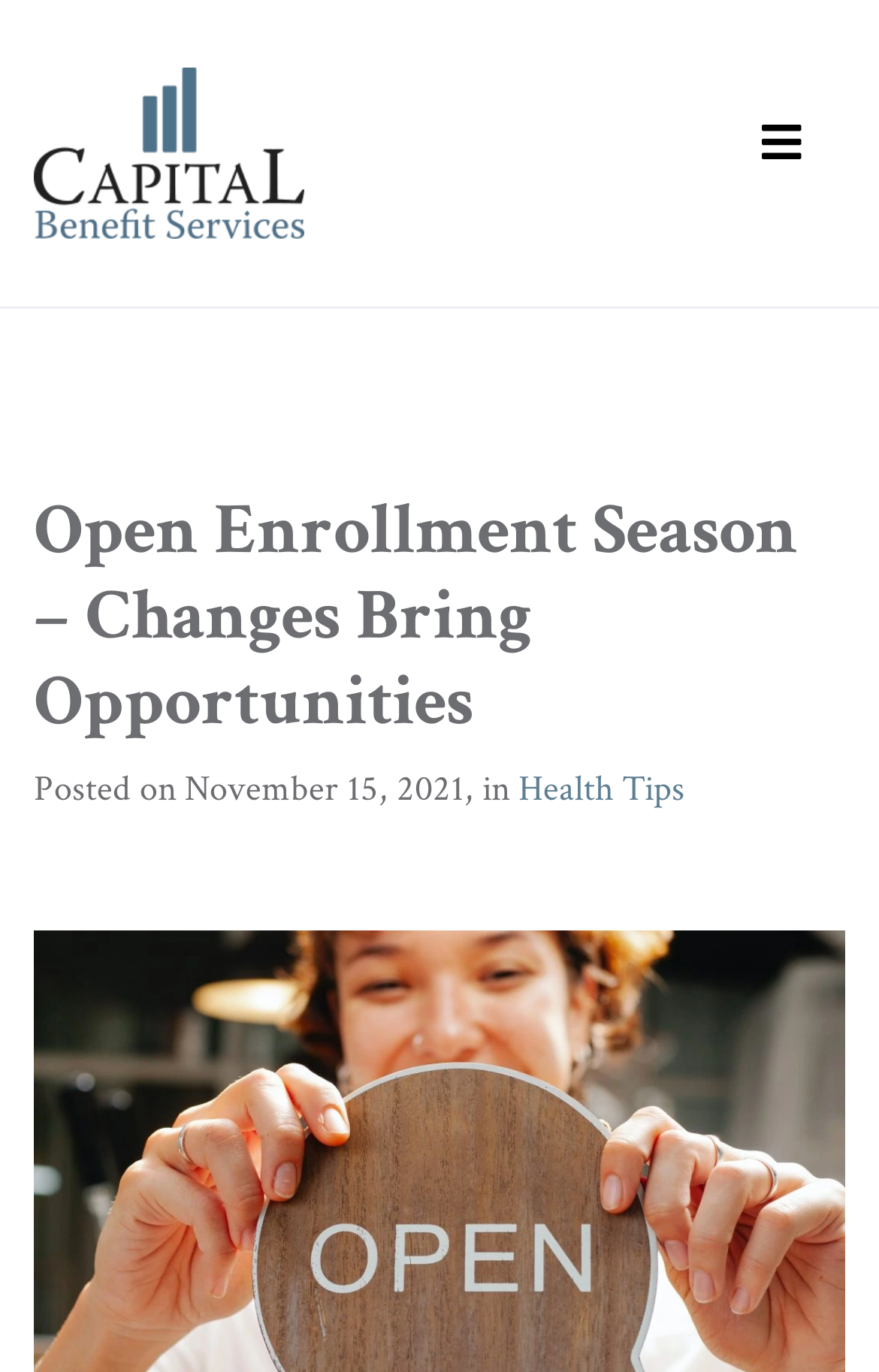What is the position of the company logo?
Answer the question with just one word or phrase using the image.

Top-left corner